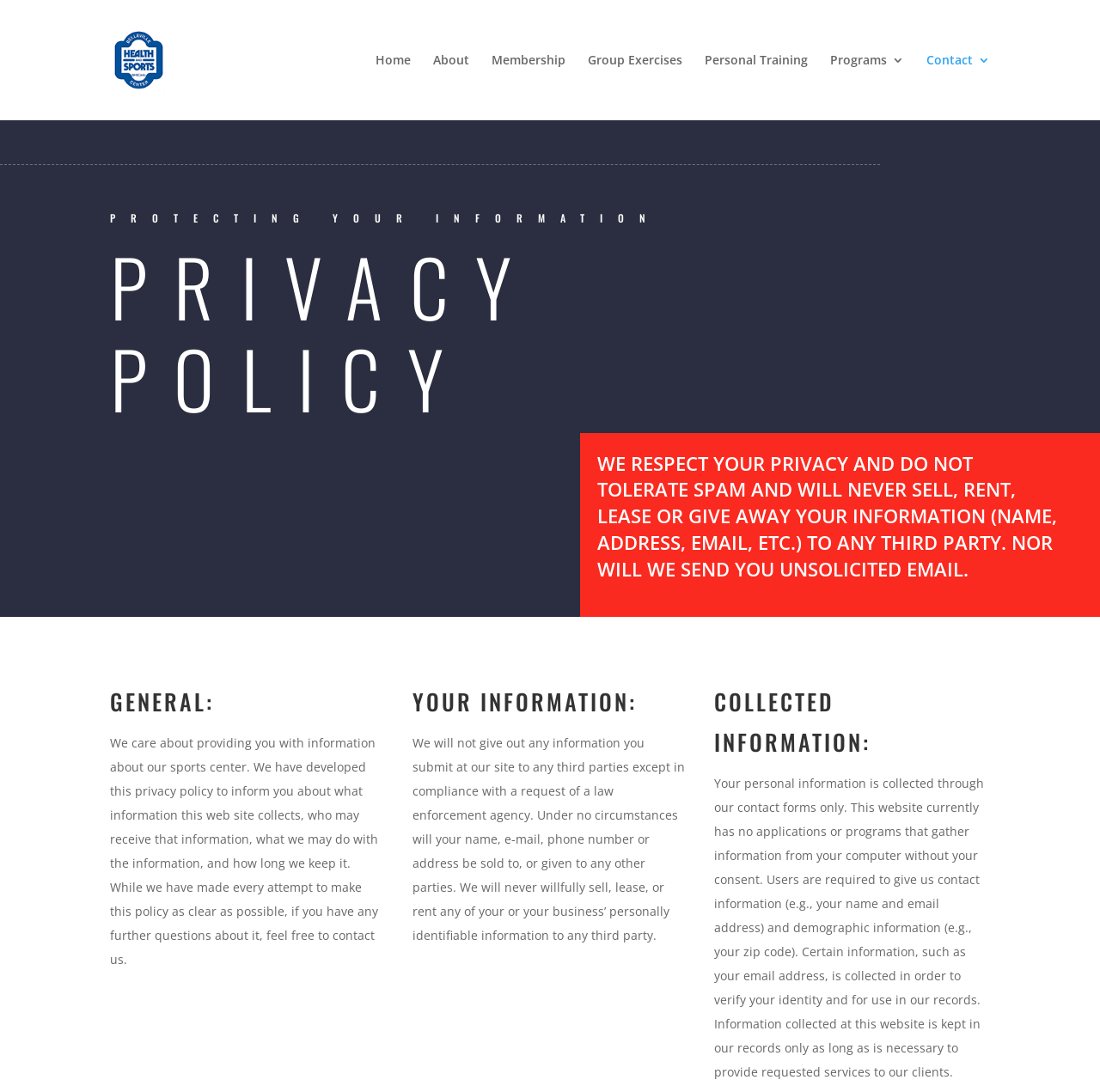Respond concisely with one word or phrase to the following query:
What is the topmost link on the webpage?

Home